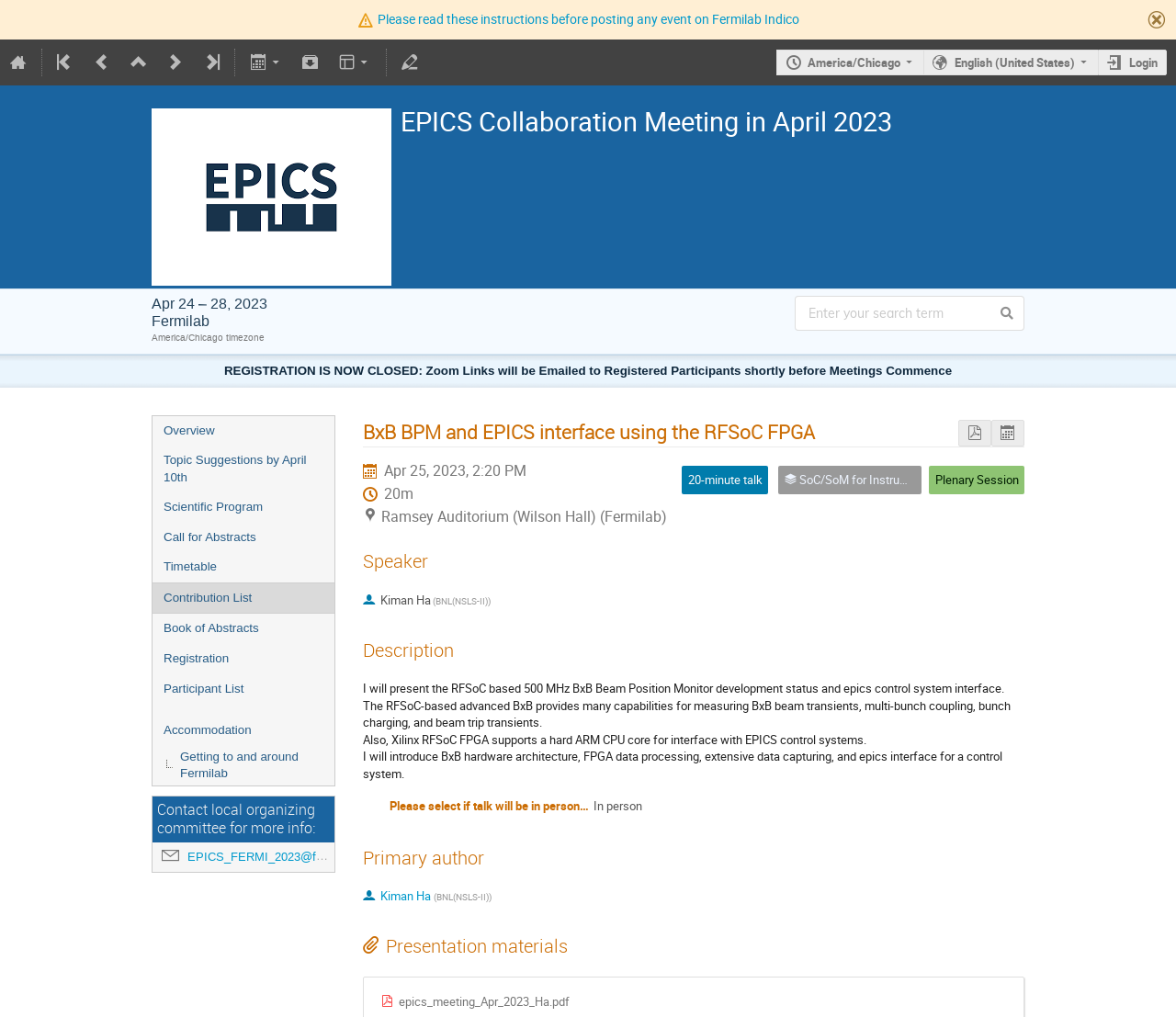Please specify the bounding box coordinates of the clickable section necessary to execute the following command: "View the scientific program".

[0.13, 0.484, 0.284, 0.514]